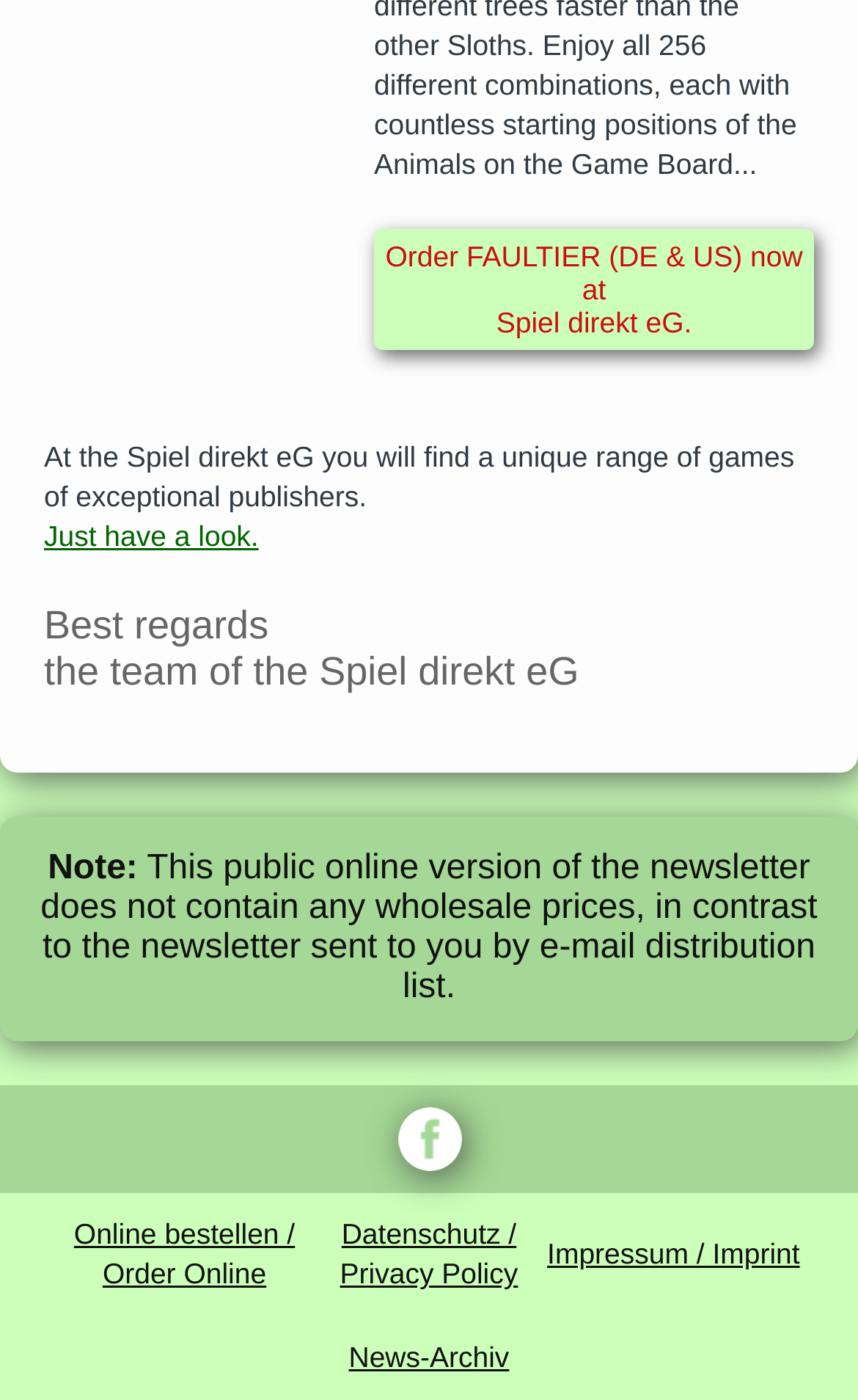Utilize the details in the image to thoroughly answer the following question: What is the purpose of the newsletter?

The purpose of the newsletter can be inferred from the text in the first LayoutTableCell element, which mentions 'a unique range of games of exceptional publishers'. This suggests that the newsletter is intended to showcase games to its readers.